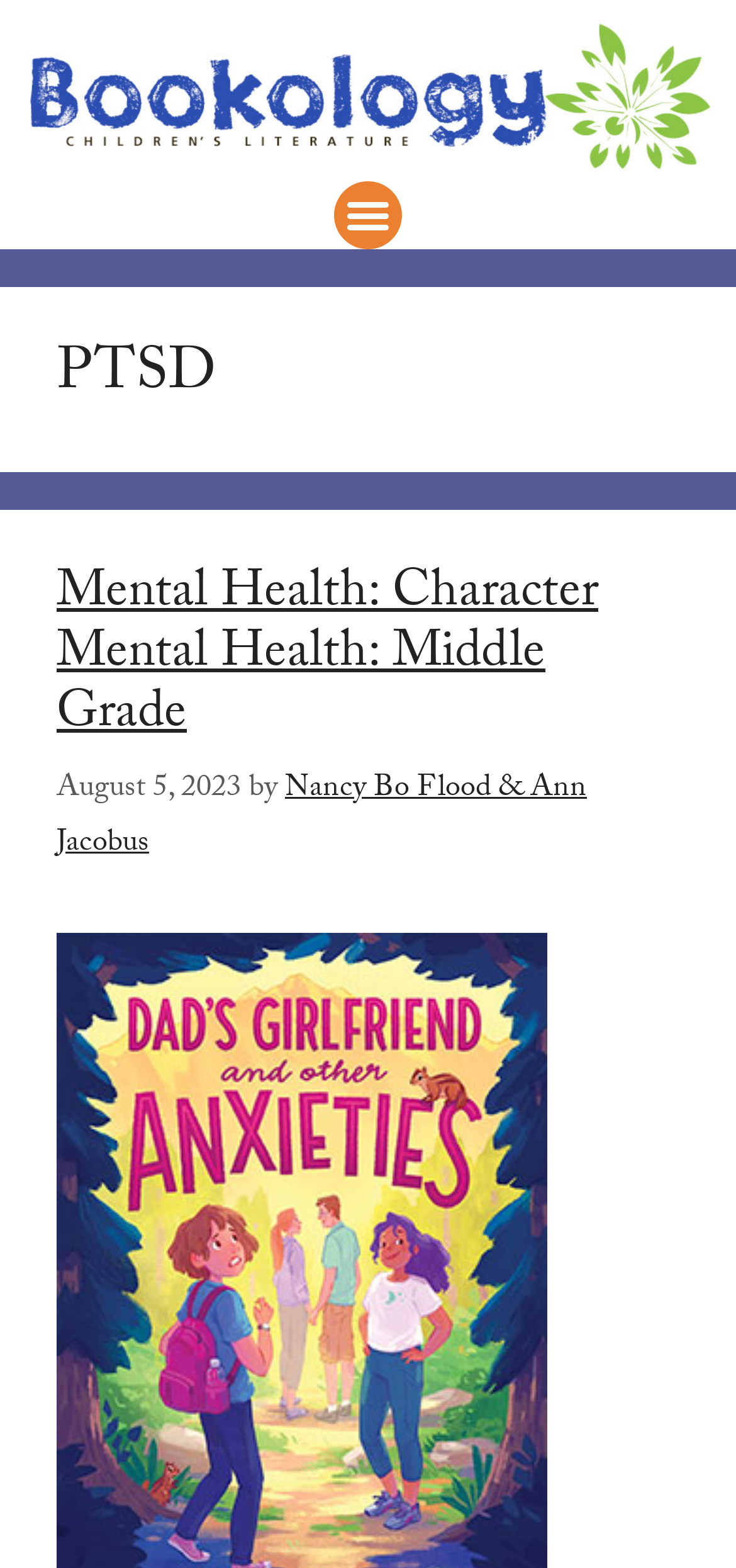What is the category of the article?
Refer to the screenshot and deliver a thorough answer to the question presented.

The category of the article can be found in the heading 'Mental Health: Character Mental Health: Middle Grade', which indicates that the article is related to Middle Grade.